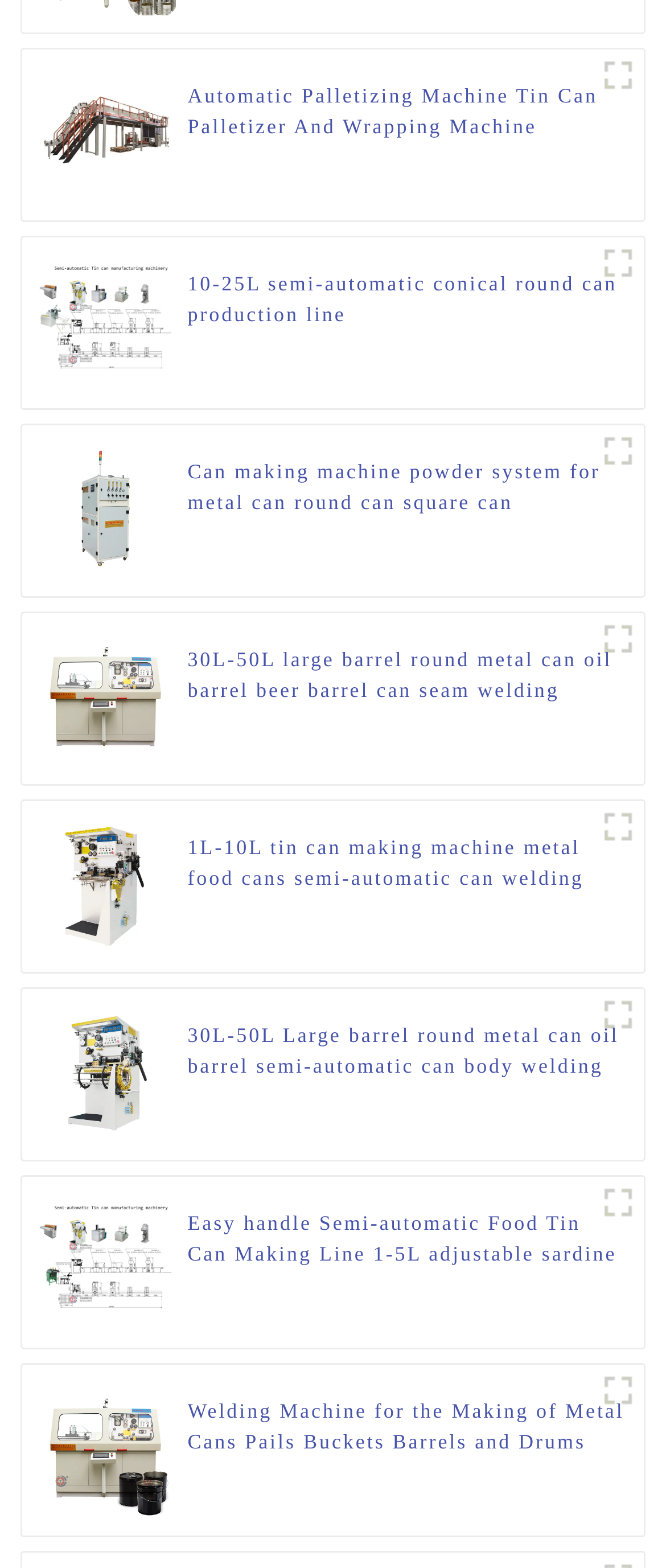Mark the bounding box of the element that matches the following description: "title="Palletizing"".

[0.89, 0.032, 0.967, 0.064]